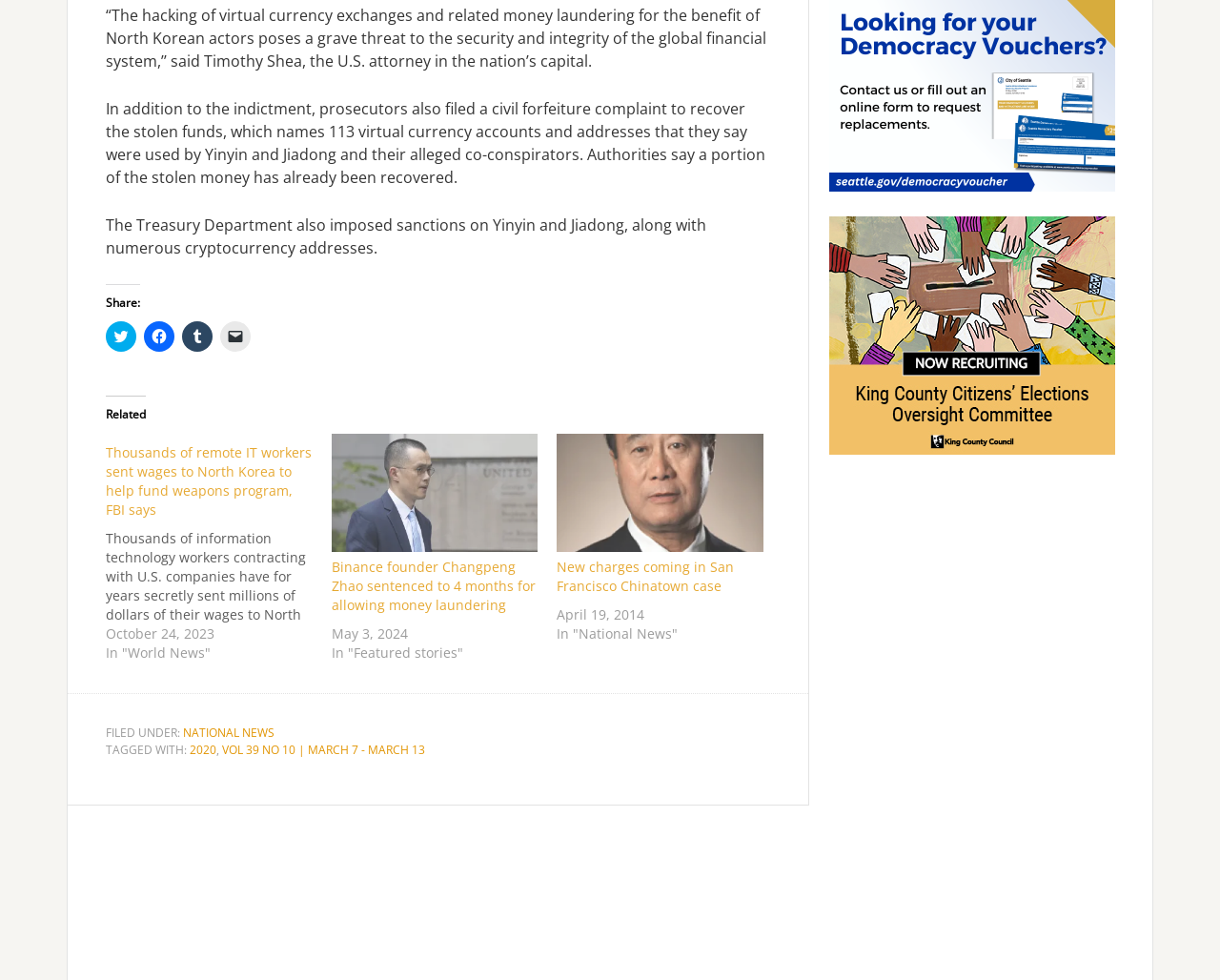Given the element description, predict the bounding box coordinates in the format (top-left x, top-left y, bottom-right x, bottom-right y), using floating point numbers between 0 and 1: National News

[0.15, 0.739, 0.225, 0.756]